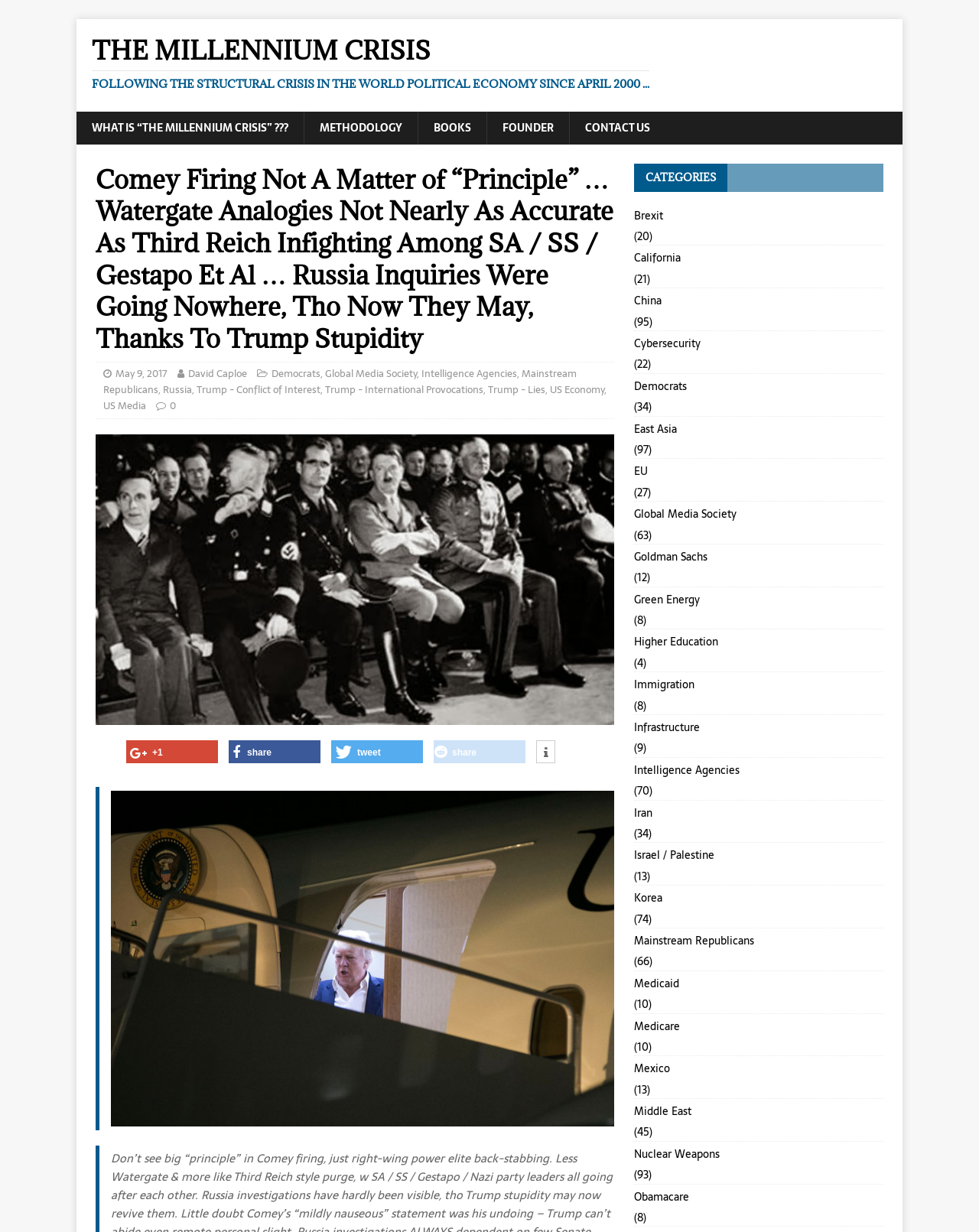Extract the main heading text from the webpage.

Comey Firing Not A Matter of “Principle” … Watergate Analogies Not Nearly As Accurate As Third Reich Infighting Among SA / SS / Gestapo Et Al … Russia Inquiries Were Going Nowhere, Tho Now They May, Thanks To Trump Stupidity